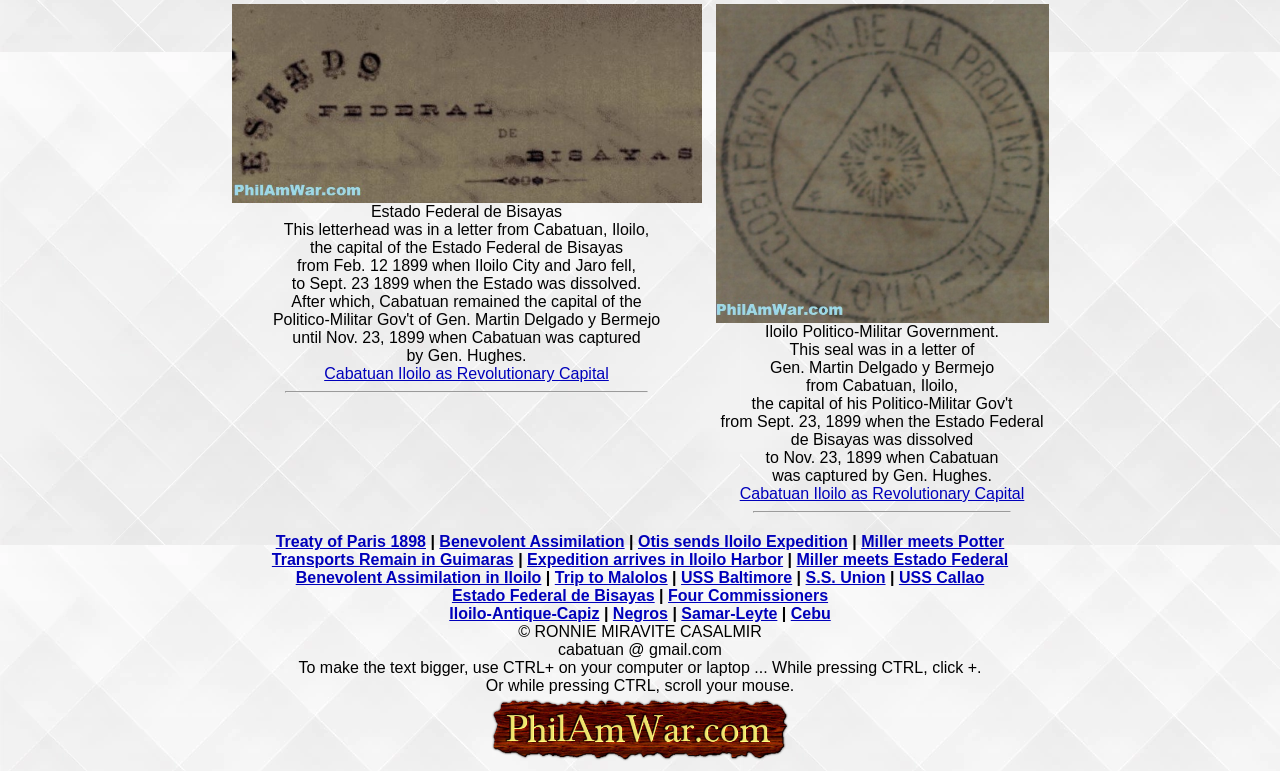Specify the bounding box coordinates of the element's area that should be clicked to execute the given instruction: "Click the image on the top left corner". The coordinates should be four float numbers between 0 and 1, i.e., [left, top, right, bottom].

[0.181, 0.005, 0.548, 0.263]